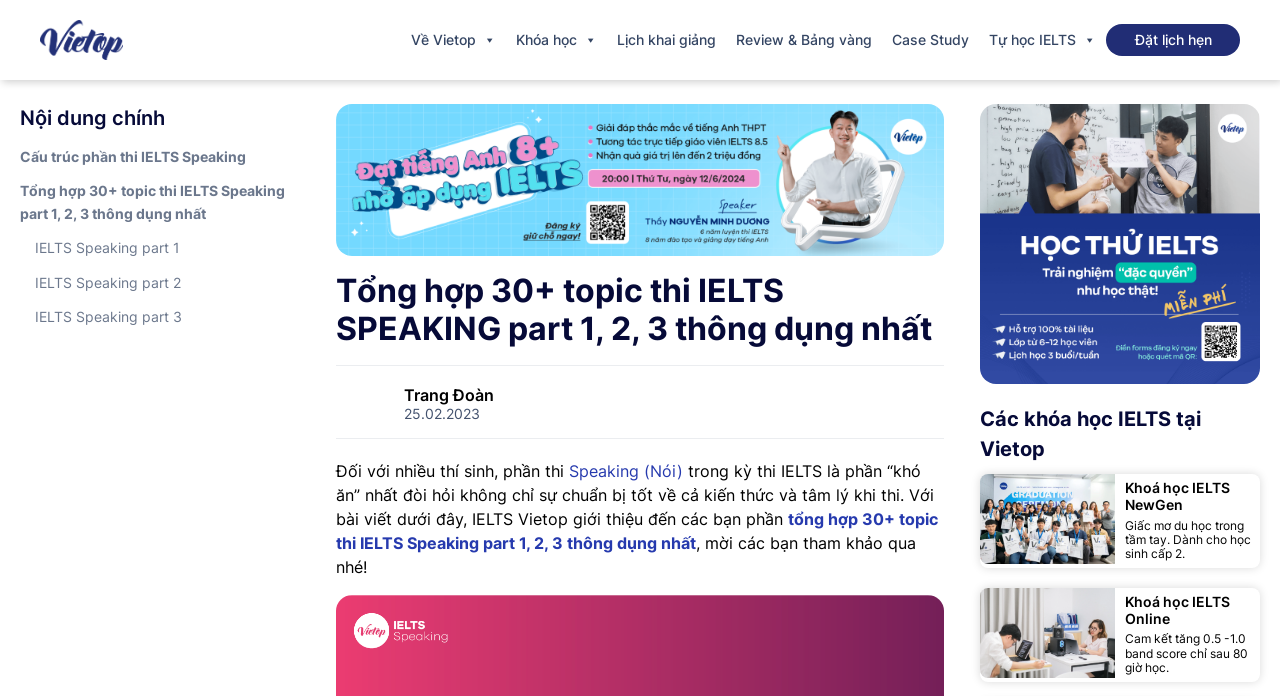What type of courses are offered by Vietop?
Using the image as a reference, give a one-word or short phrase answer.

IELTS courses